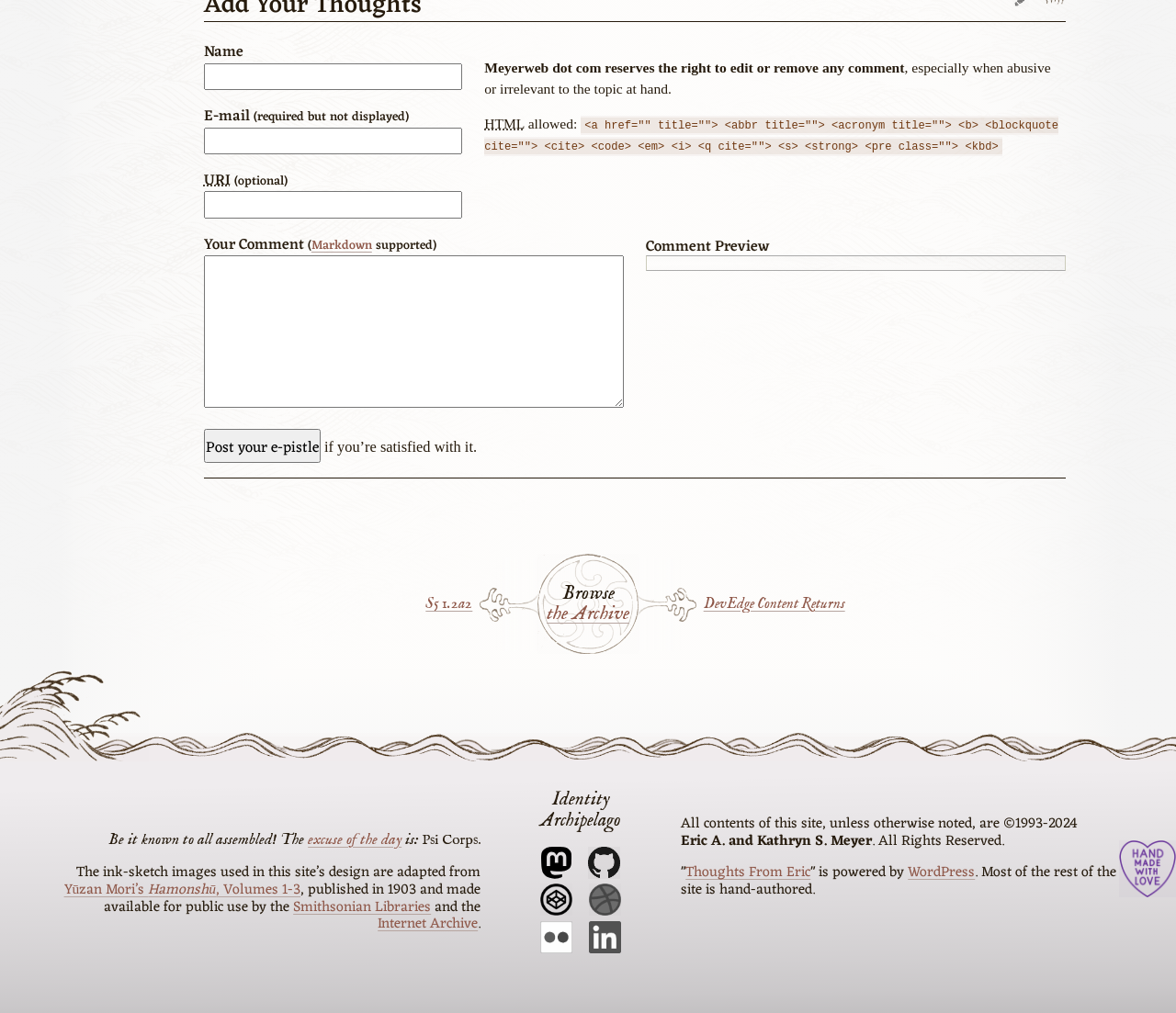Please identify the bounding box coordinates of the area I need to click to accomplish the following instruction: "Edit your comment".

[0.173, 0.252, 0.53, 0.402]